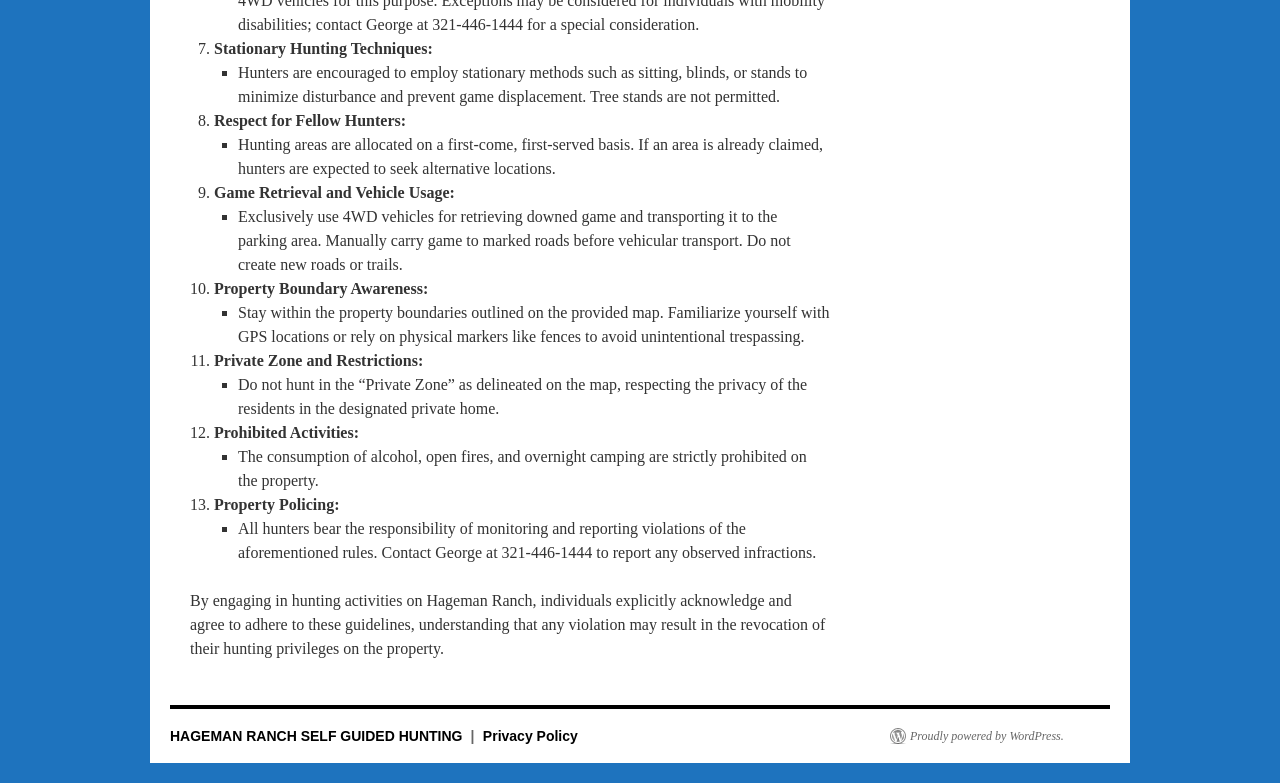Determine the bounding box coordinates of the UI element described by: "HAGEMAN RANCH SELF GUIDED HUNTING".

[0.133, 0.93, 0.364, 0.951]